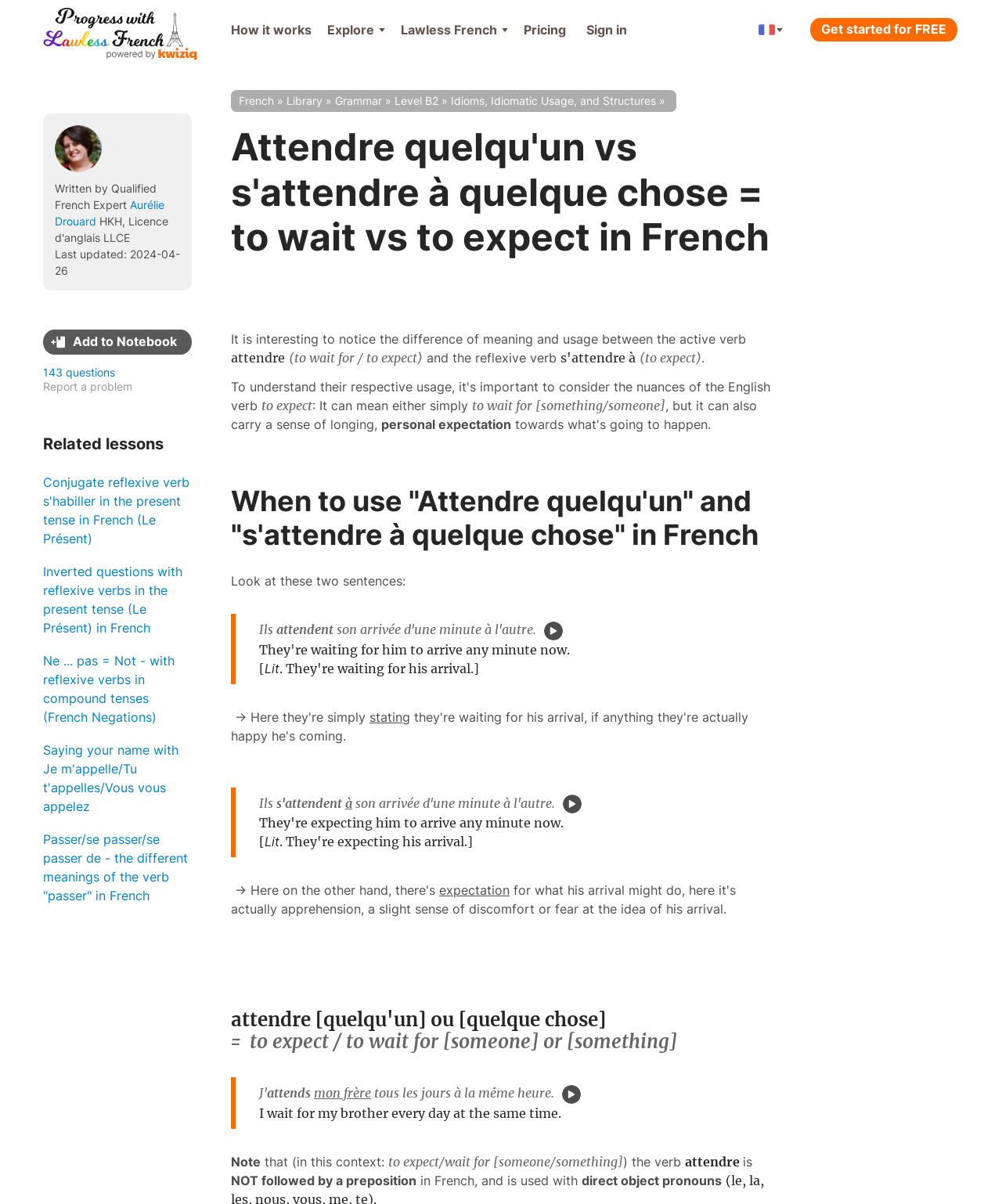Please determine the bounding box coordinates of the clickable area required to carry out the following instruction: "Add to Notebook". The coordinates must be four float numbers between 0 and 1, represented as [left, top, right, bottom].

[0.043, 0.274, 0.191, 0.295]